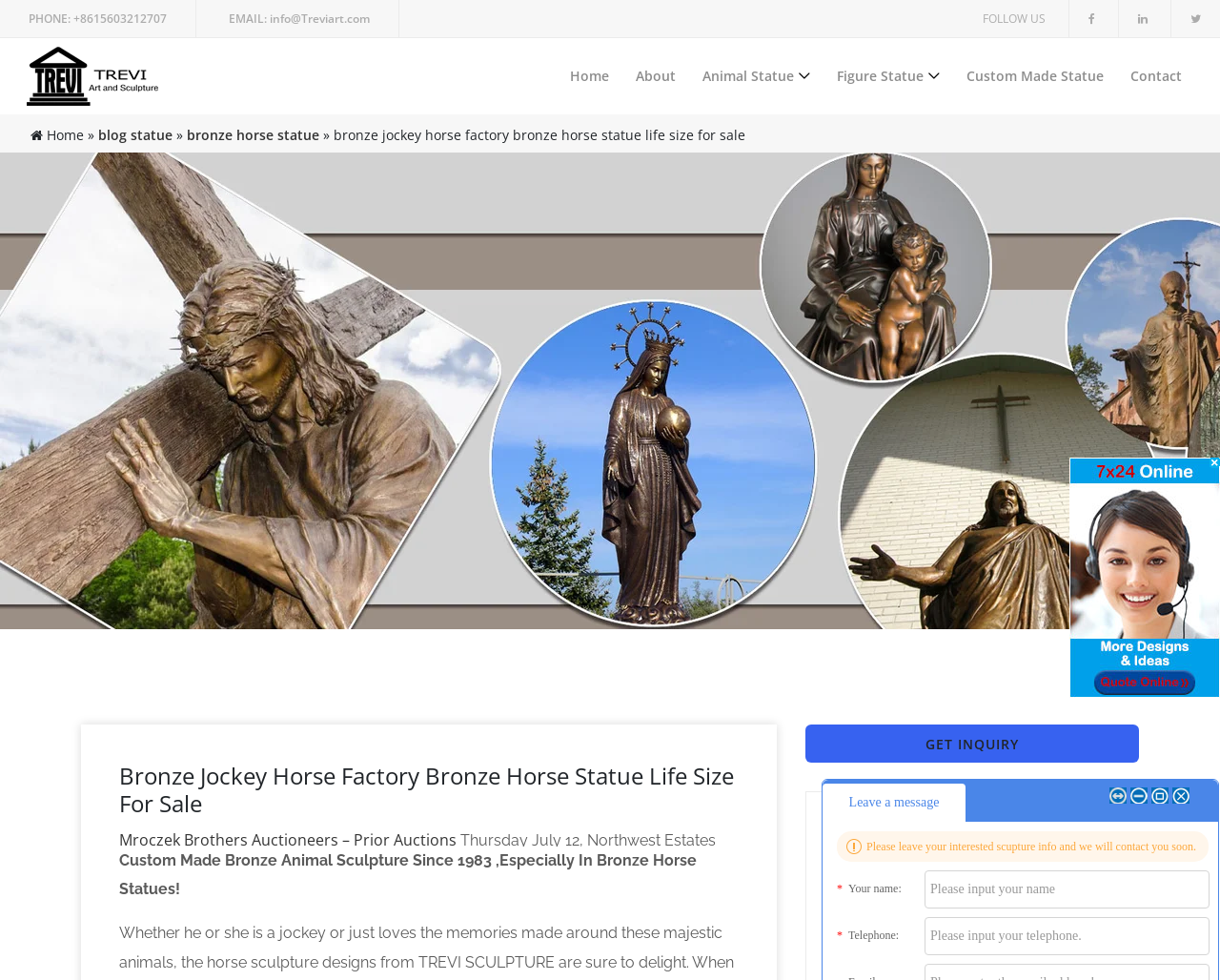Create an in-depth description of the webpage, covering main sections.

This webpage appears to be an auctioneer's website, specifically showcasing a bronze horse statue for sale. At the top right corner, there is a "FOLLOW US" text, accompanied by a series of links to the website's social media profiles. Below this, there is a navigation menu with links to different sections of the website, including "Home", "About", "Animal Statue", "Figure Statue", "Custom Made Statue", and "Contact".

On the left side of the page, there is a breadcrumb navigation menu, which displays the current page's location within the website's hierarchy. This menu shows that the current page is a subcategory of "blog statue" and "bronze horse statue".

The main content of the page is divided into several sections. The first section displays a heading that matches the page's title, "Bronze Jockey Horse Factory Bronze Horse Statue Life Size For Sale". Below this, there is a section that appears to be an auction listing, with a heading "Mroczek Brothers Auctioneers – Prior Auctions" and a description of the auction, including the date, type of items being sold, and a list of featured items.

Further down the page, there are additional sections, including one with a heading "Yo-Yos and Spin Tops collectibles for sale from Gasoline …" and another with a heading "Custom Made Bronze Animal Sculpture Since 1983,Especially In Bronze Horse Statues!". These sections may be related to other auctions or products being sold by the website.

At the bottom of the page, there is a call-to-action button "GET INQUIRY" and a contact section, which includes a heading "Contact us", an email address, a WhatsApp number, and a mobile phone number. There are also several images on the page, including a few that appear to be decorative icons and another that displays a message indicating that no operator is online to chat.

Overall, the webpage is focused on showcasing a specific product, a bronze horse statue, and providing information about the auctioneer's services and contact details.